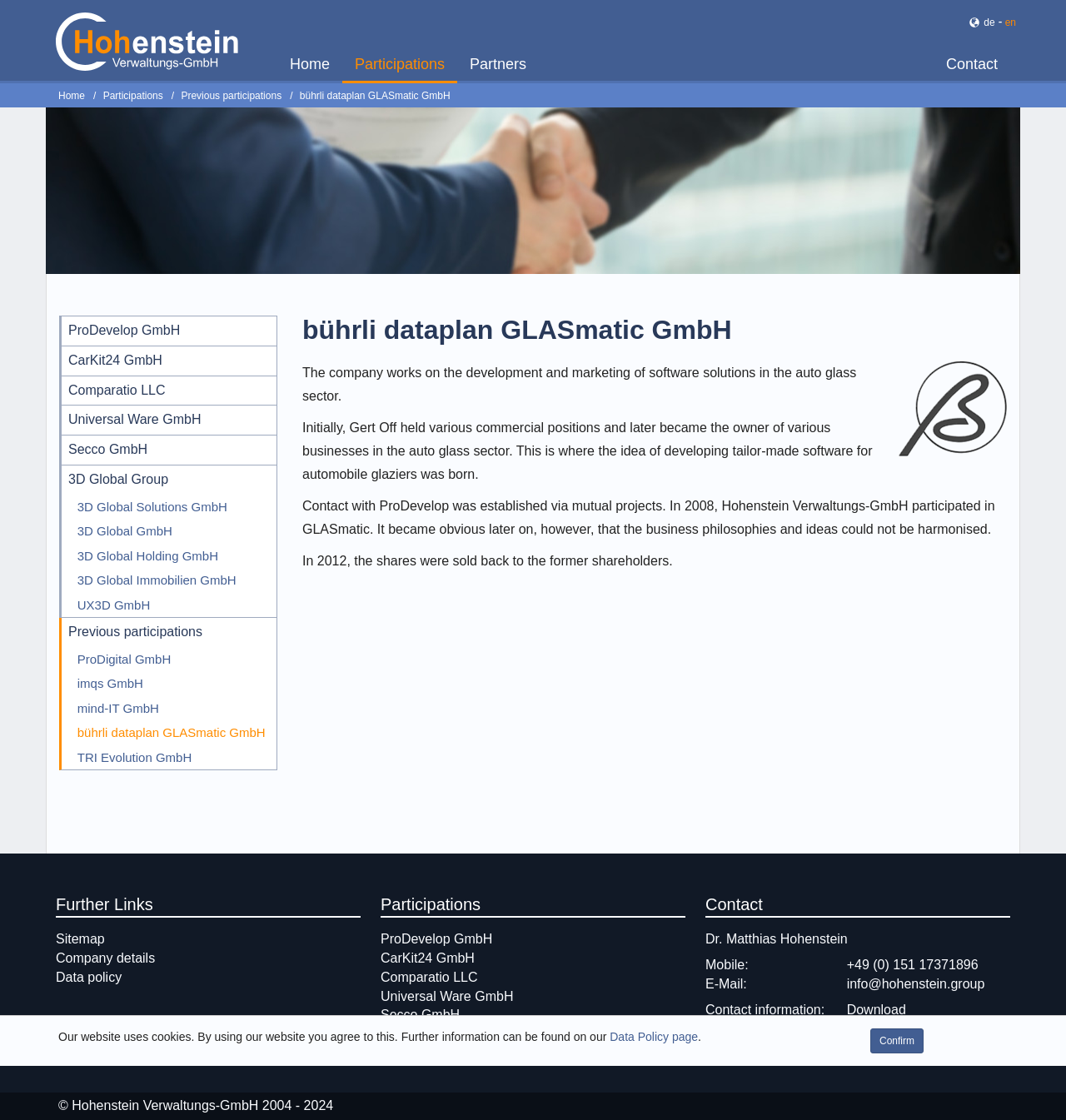Identify the bounding box coordinates for the region to click in order to carry out this instruction: "Go to Home". Provide the coordinates using four float numbers between 0 and 1, formatted as [left, top, right, bottom].

[0.052, 0.011, 0.241, 0.063]